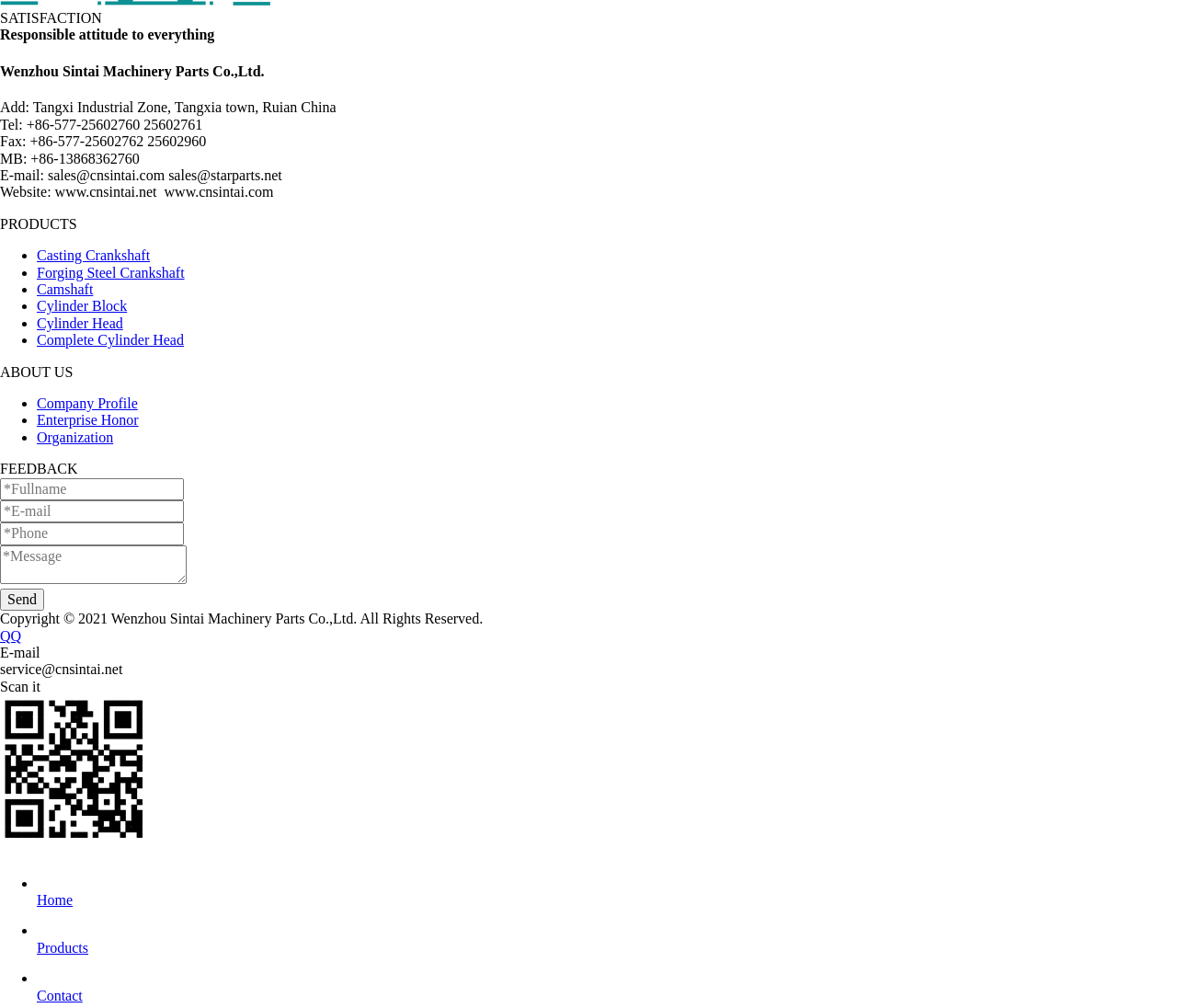What is the company's address?
Please elaborate on the answer to the question with detailed information.

I found the company's address by looking at the static text element above the 'Tel' and 'Fax' numbers, which states 'Add: Tangxi Industrial Zone, Tangxia town, Ruian China'.